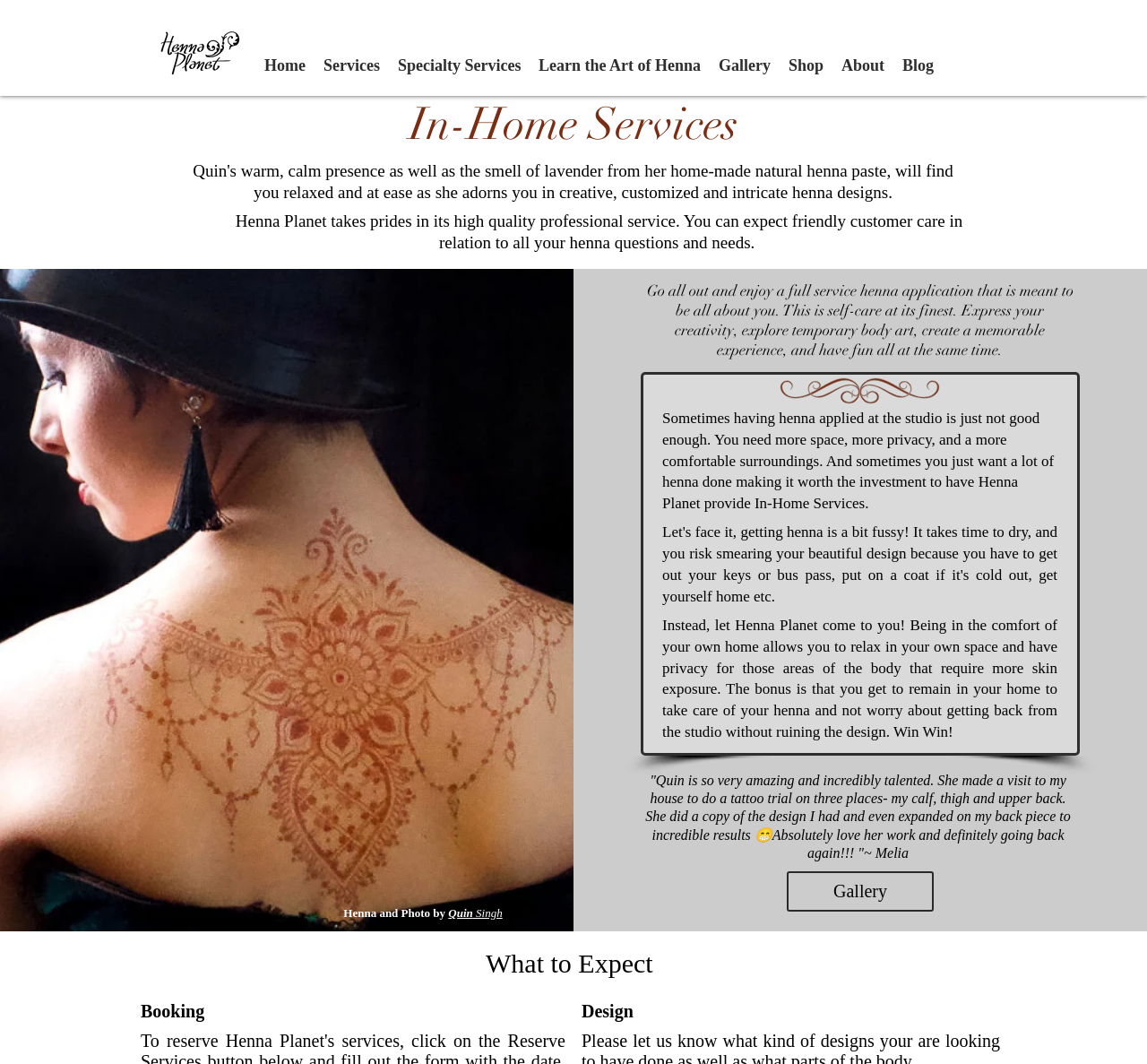Find the bounding box coordinates of the element I should click to carry out the following instruction: "Click the 'Quin Singh' link".

[0.391, 0.853, 0.438, 0.866]